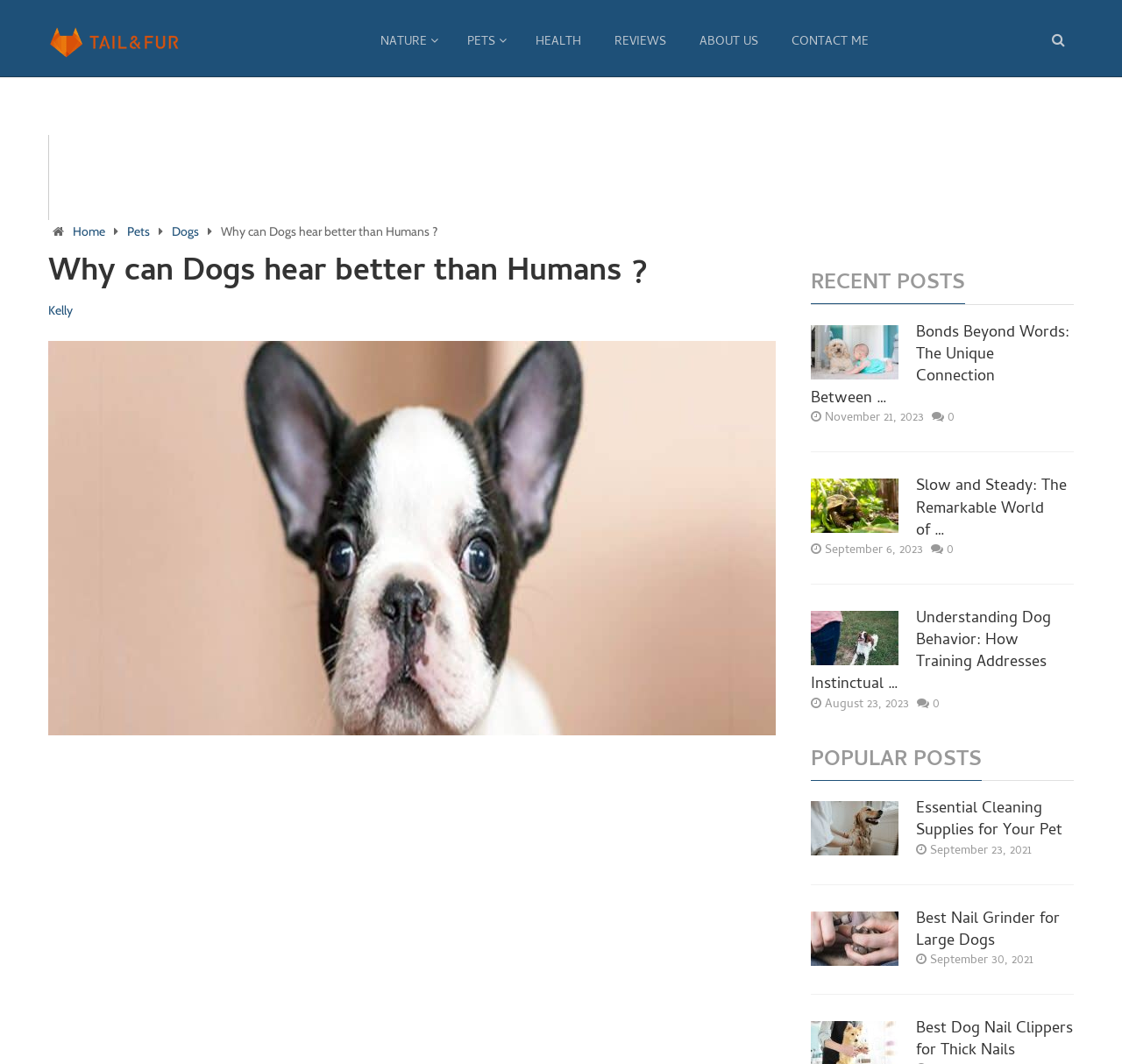How many recent posts are listed on the webpage?
Answer the question with a single word or phrase, referring to the image.

3